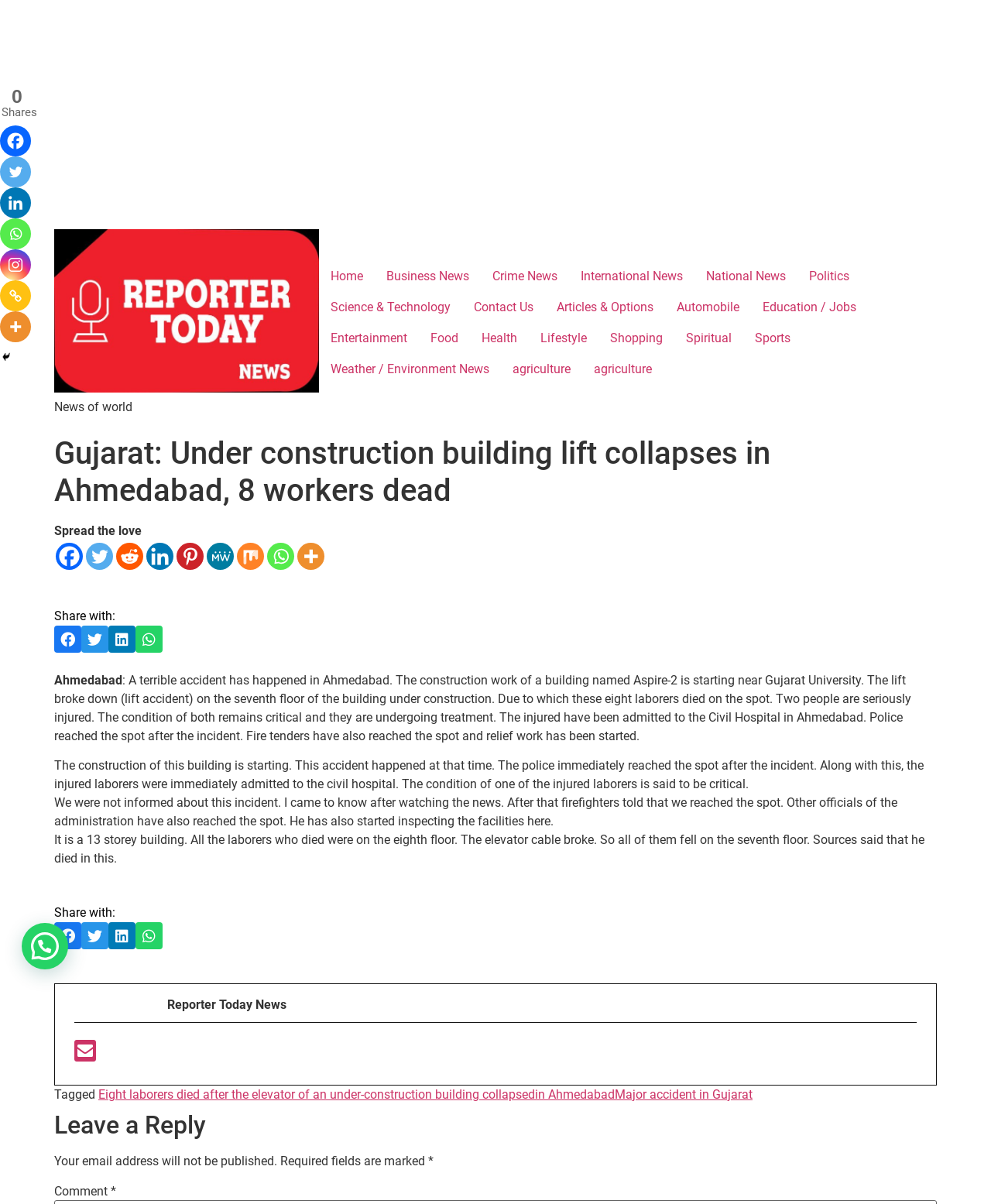Identify the bounding box coordinates of the region that needs to be clicked to carry out this instruction: "Visit the 'Lice Clinics of America - Modesto' website". Provide these coordinates as four float numbers ranging from 0 to 1, i.e., [left, top, right, bottom].

None